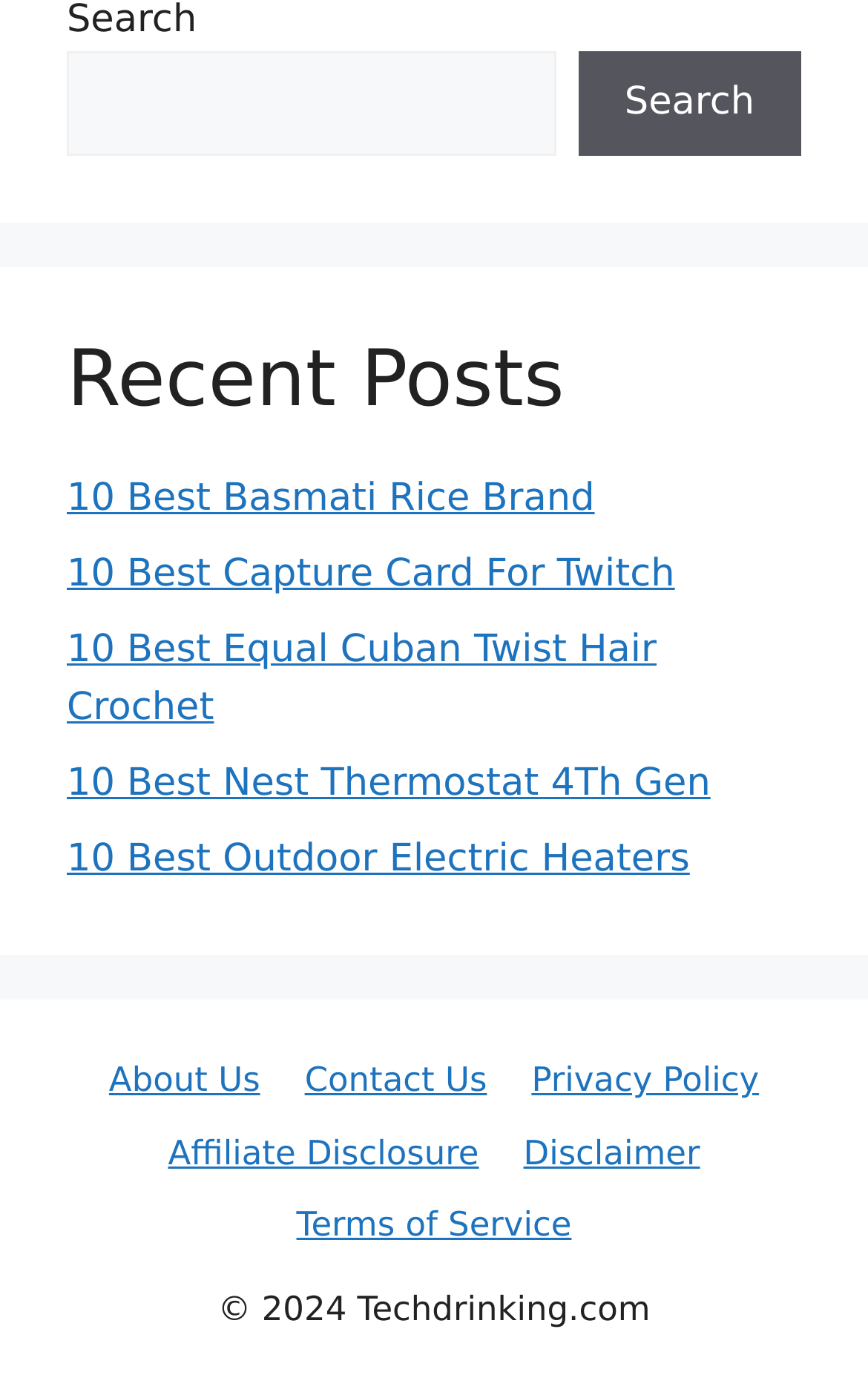Determine the bounding box coordinates for the element that should be clicked to follow this instruction: "Visit the About Us page". The coordinates should be given as four float numbers between 0 and 1, in the format [left, top, right, bottom].

[0.126, 0.769, 0.3, 0.798]